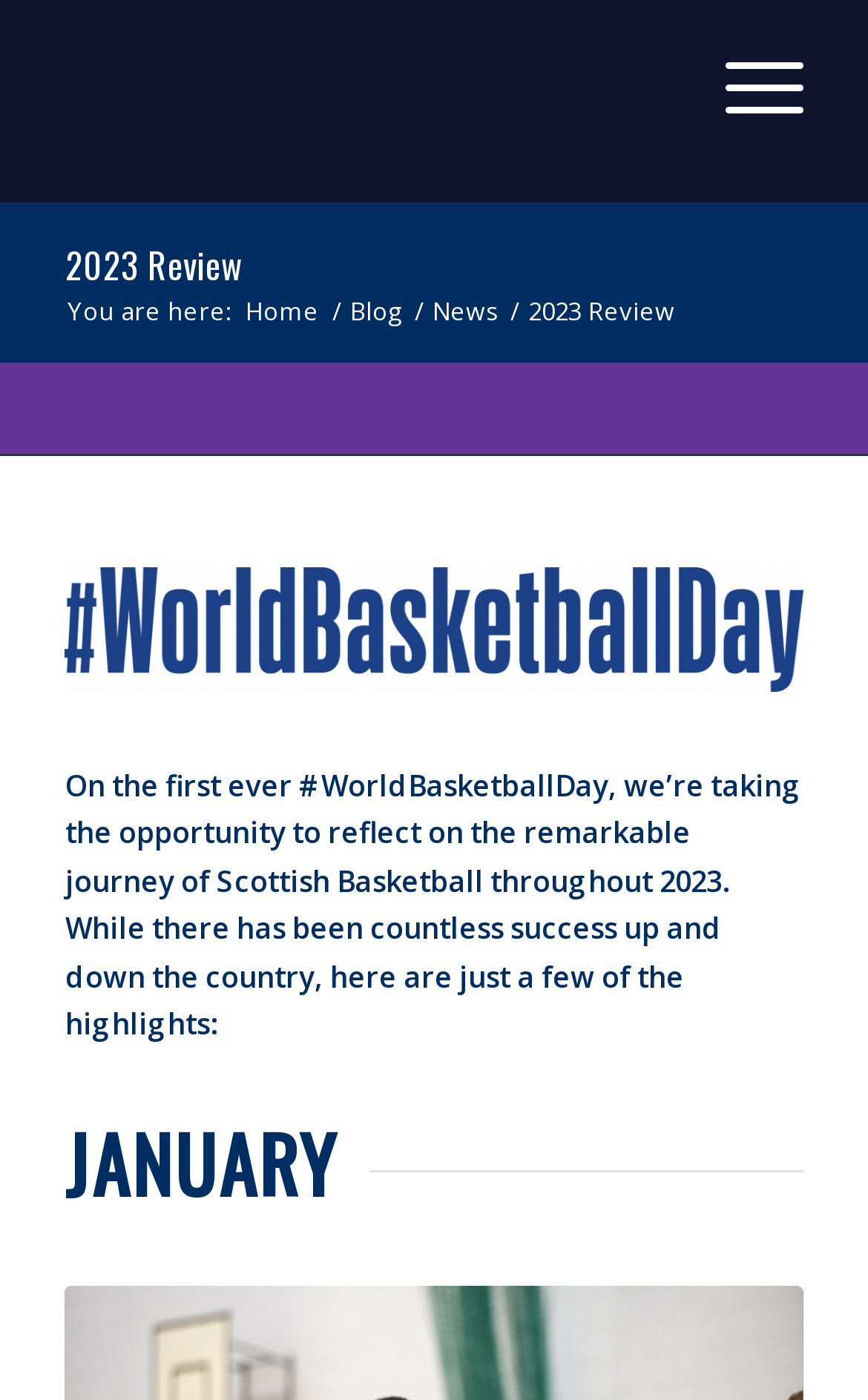What is the first month mentioned in the article?
Please provide a full and detailed response to the question.

The article is divided into sections by month, and the first section is titled 'JANUARY', indicating that it is the first month mentioned in the article.